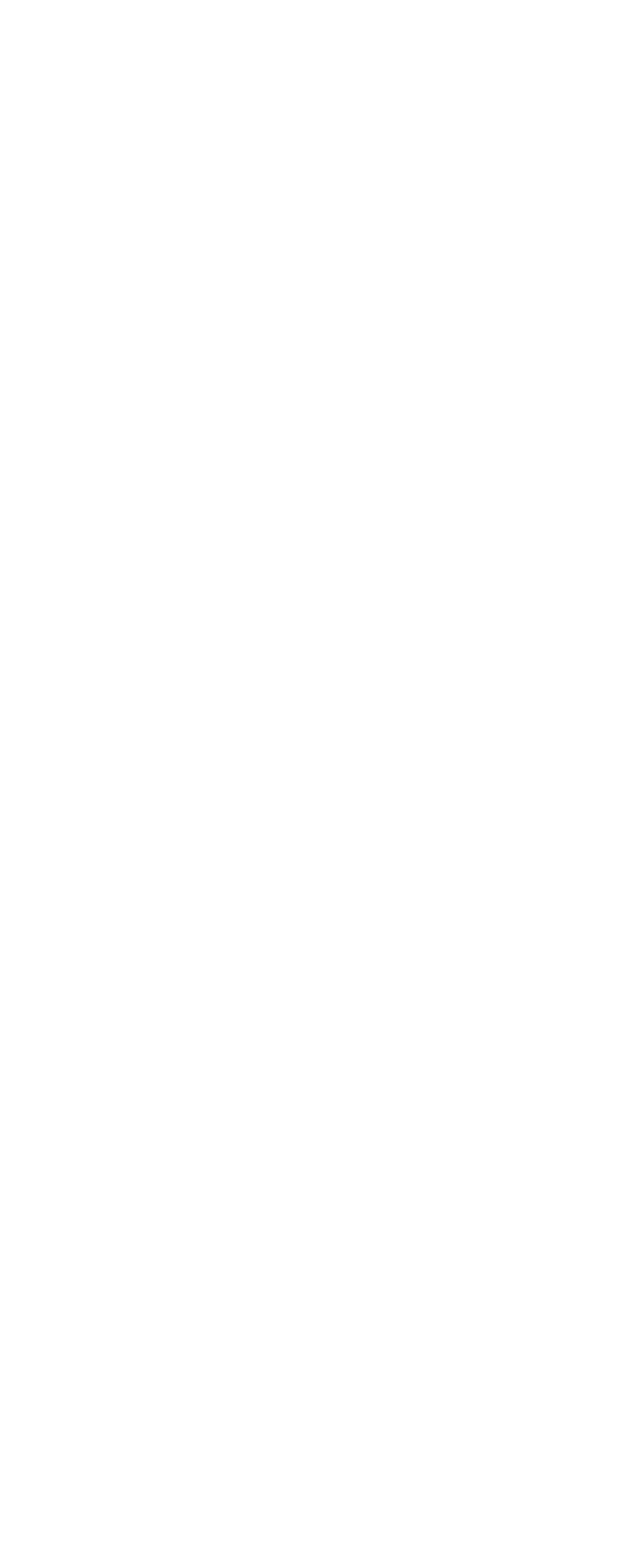Pinpoint the bounding box coordinates of the area that should be clicked to complete the following instruction: "Get information on Brand Positioning". The coordinates must be given as four float numbers between 0 and 1, i.e., [left, top, right, bottom].

[0.175, 0.451, 0.516, 0.471]